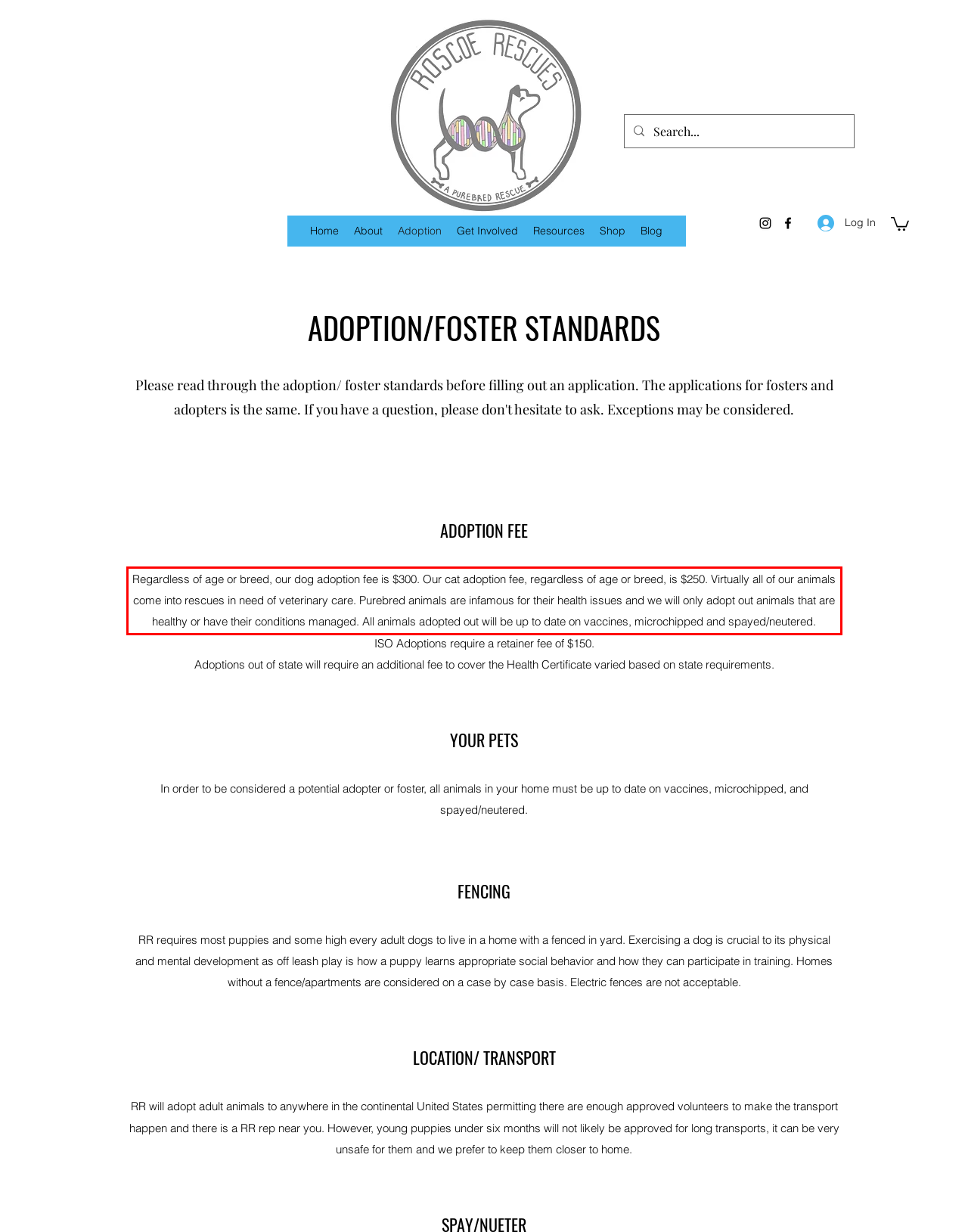The screenshot provided shows a webpage with a red bounding box. Apply OCR to the text within this red bounding box and provide the extracted content.

Regardless of age or breed, our dog adoption fee is $300. Our cat adoption fee, regardless of age or breed, is $250. Virtually all of our animals come into rescues in need of veterinary care. Purebred animals are infamous for their health issues and we will only adopt out animals that are healthy or have their conditions managed. All animals adopted out will be up to date on vaccines, microchipped and spayed/neutered.